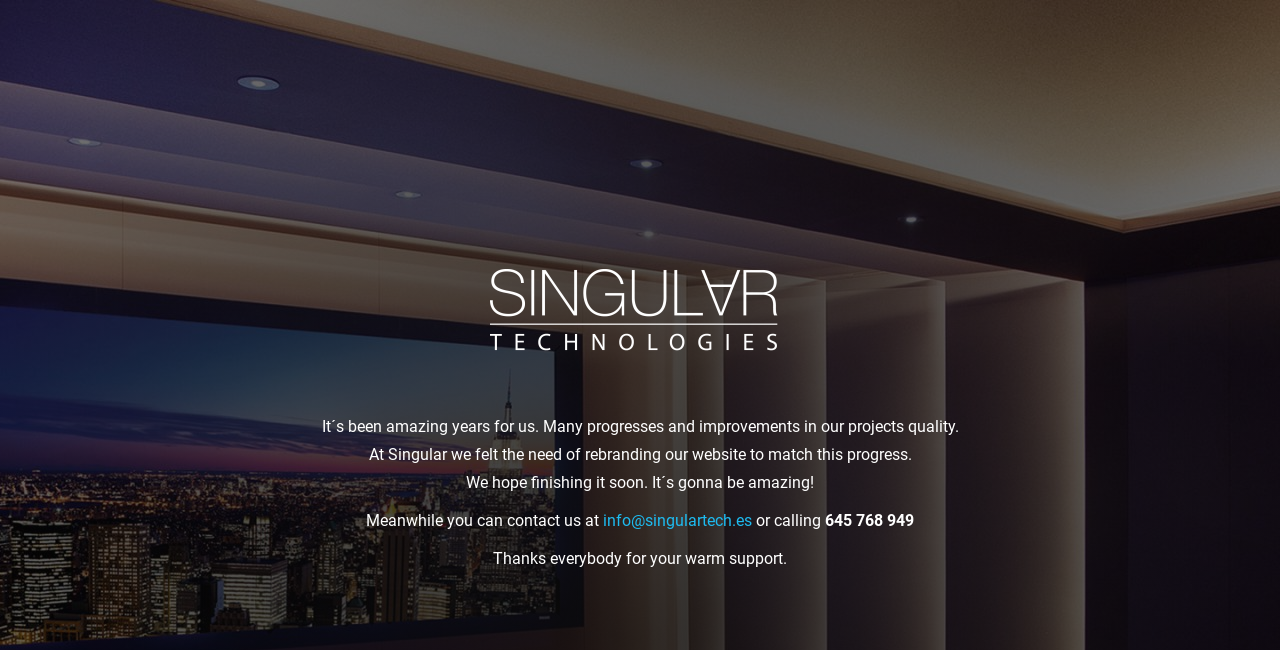Please find the bounding box for the following UI element description. Provide the coordinates in (top-left x, top-left y, bottom-right x, bottom-right y) format, with values between 0 and 1: Login

None